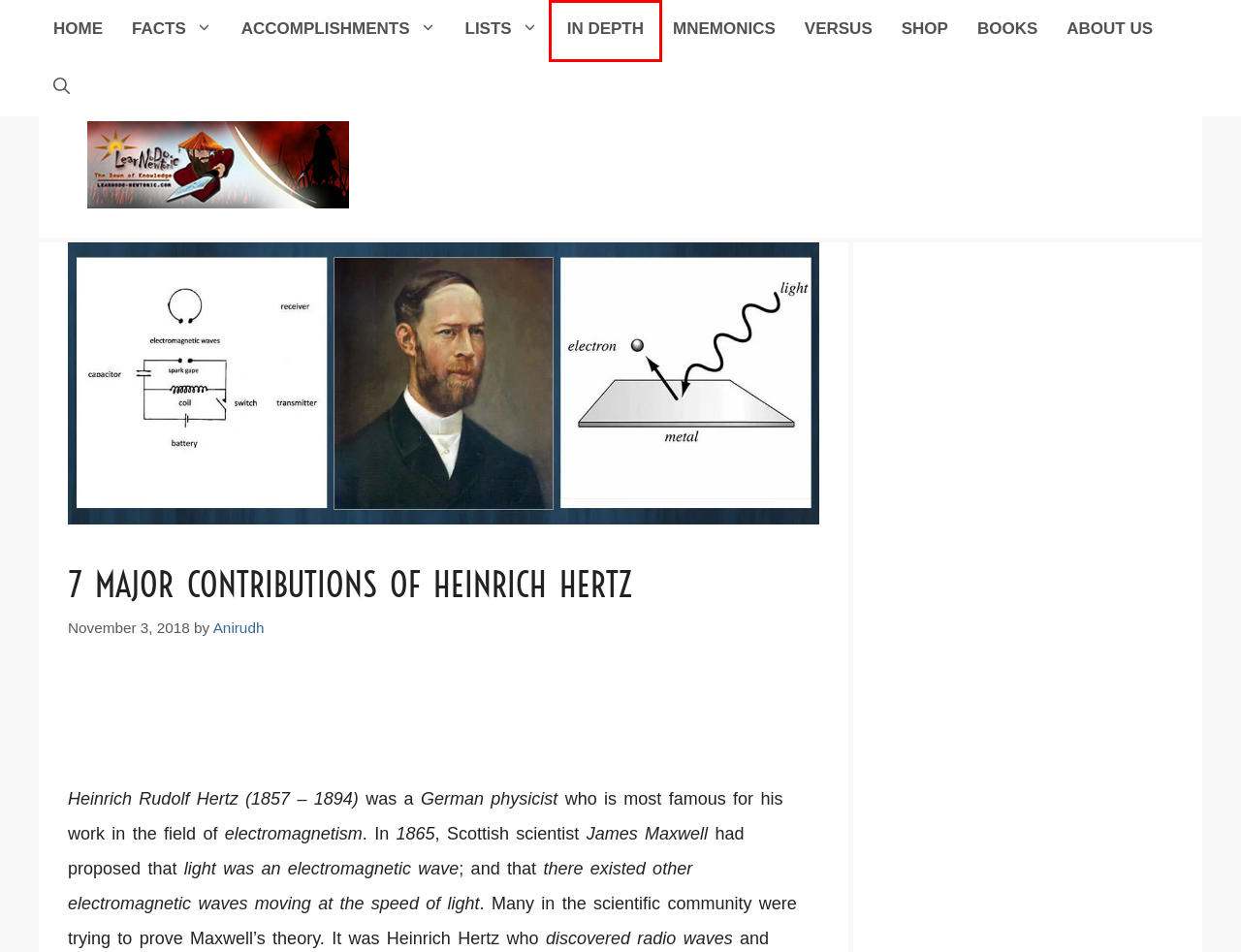Inspect the screenshot of a webpage with a red rectangle bounding box. Identify the webpage description that best corresponds to the new webpage after clicking the element inside the bounding box. Here are the candidates:
A. Accomplishments | Learnodo Newtonic
B. Learnodo Newtonic - All That Is Relevant
C. About Us | Learnodo Newtonic
D. In Depth | Learnodo Newtonic
E. Products | Books | Learnodo Newtonic
F. Mnemonics | Learnodo Newtonic
G. Anirudh | Learnodo Newtonic
H. Versus | Learnodo Newtonic

D